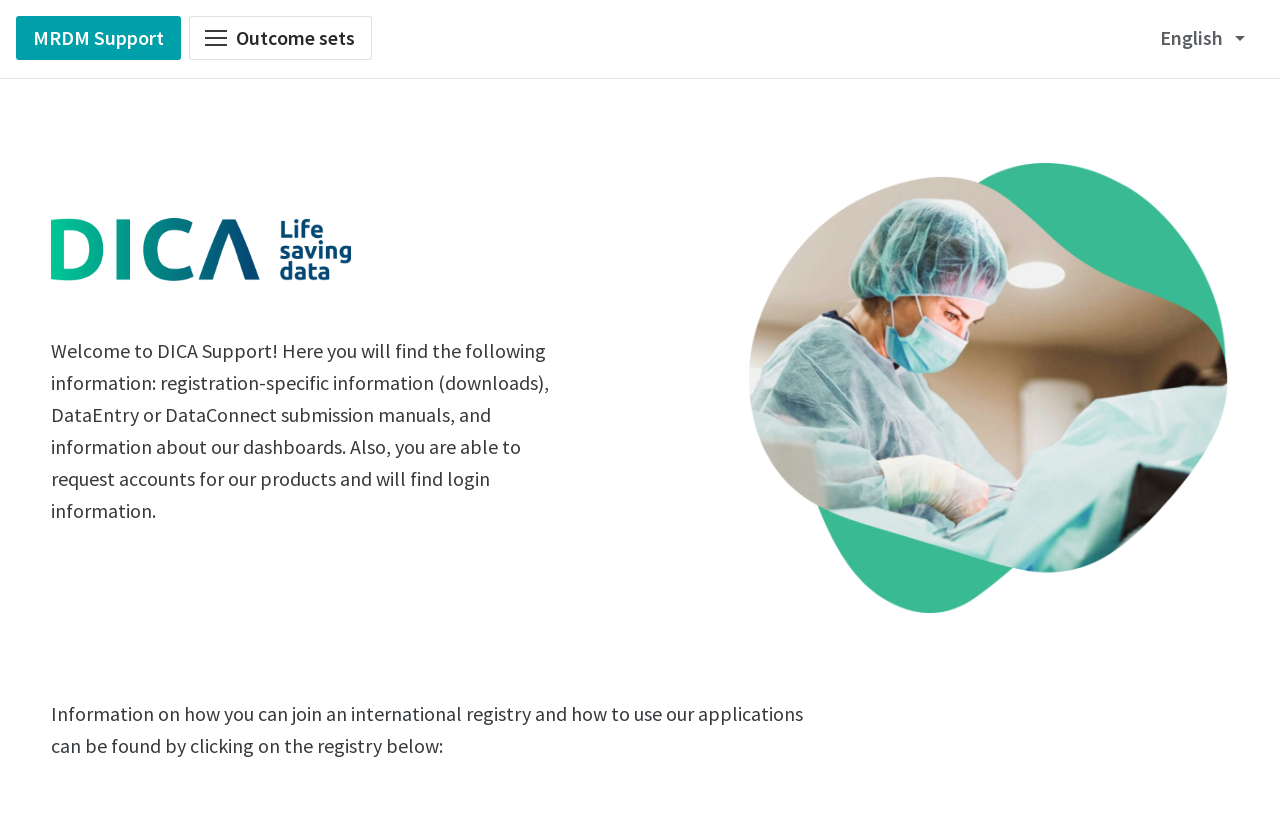What type of information is available for download?
Based on the visual details in the image, please answer the question thoroughly.

The Welcome message on the webpage mentions that registration-specific information is available for download, which implies that users can access and download relevant information related to registration.